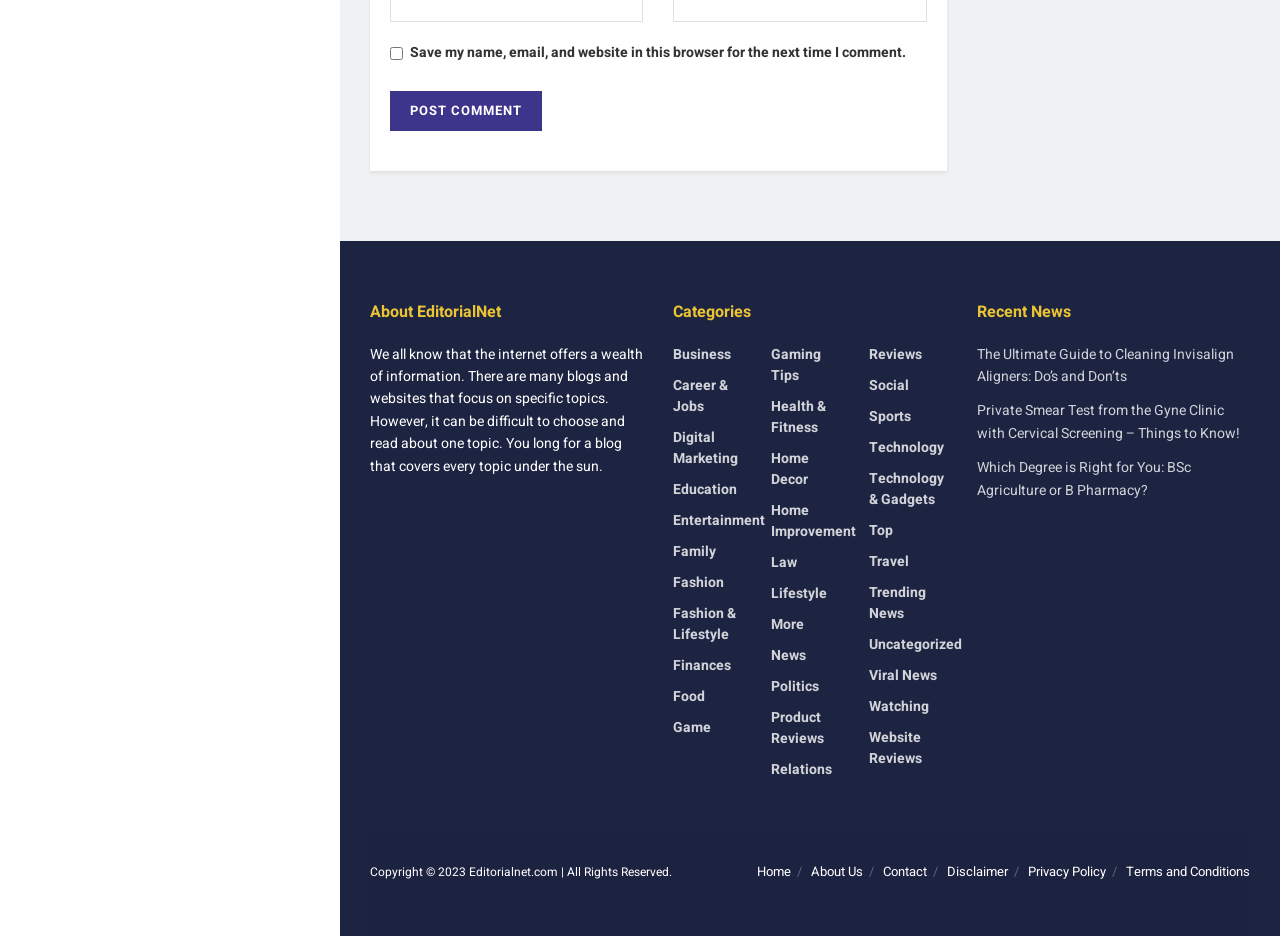Please pinpoint the bounding box coordinates for the region I should click to adhere to this instruction: "Contact us".

[0.69, 0.917, 0.724, 0.937]